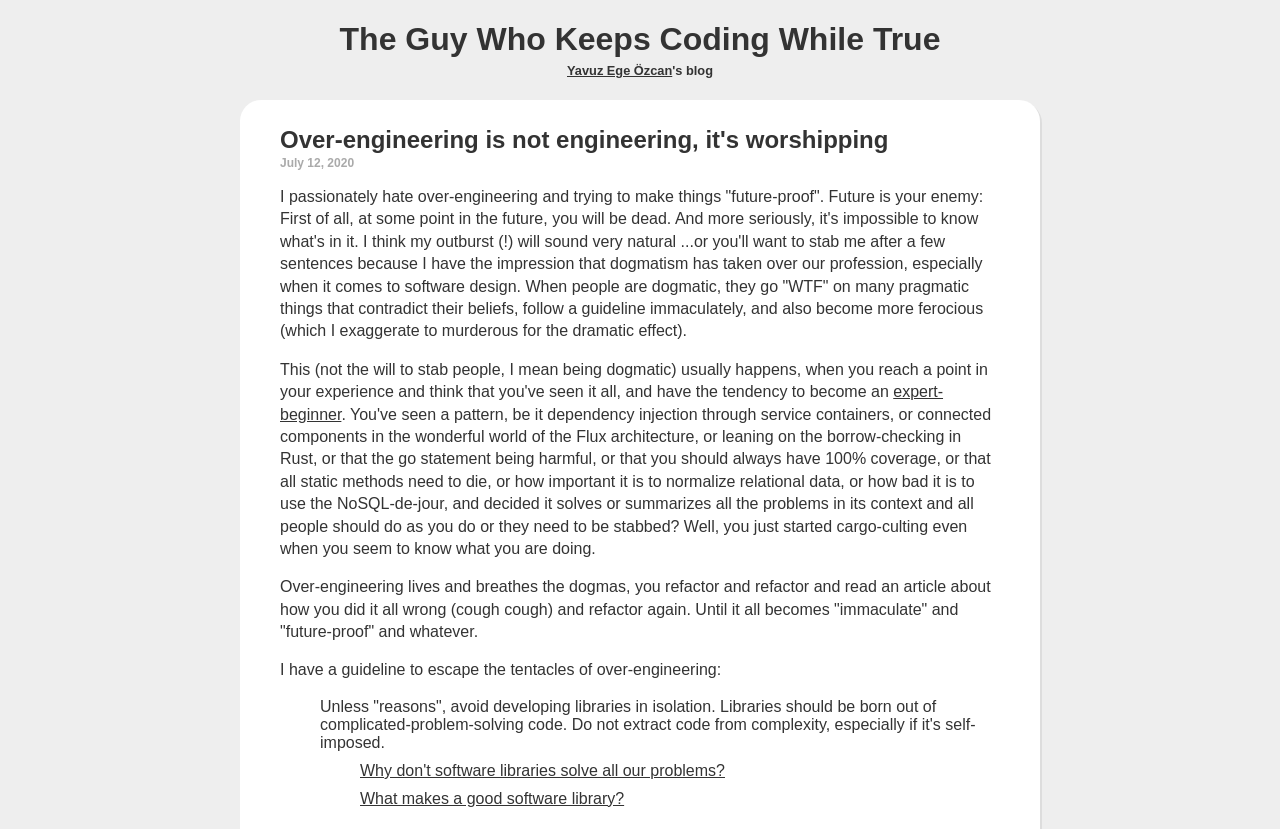Identify and provide the text of the main header on the webpage.

The Guy Who Keeps Coding While True
Yavuz Ege Özcan's blog